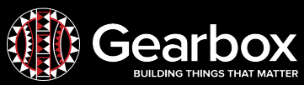Break down the image and provide a full description, noting any significant aspects.

The image prominently displays the logo of Gearbox, featuring a bold, stylized emblem that incorporates a circular design with intricate patterns in red and black. Below the emblem, the name "Gearbox" is showcased in a modern, sans-serif font, conveying a strong, contemporary feel. Accompanying the name is the tagline "BUILDING THINGS THAT MATTER," which emphasizes the organization's mission and commitment to meaningful innovation. The overall design reflects a professional and impactful identity, suitable for a company focused on creating significant and useful solutions. The background is sleek and dark, enhancing the visibility and prominence of both the logo and the text.